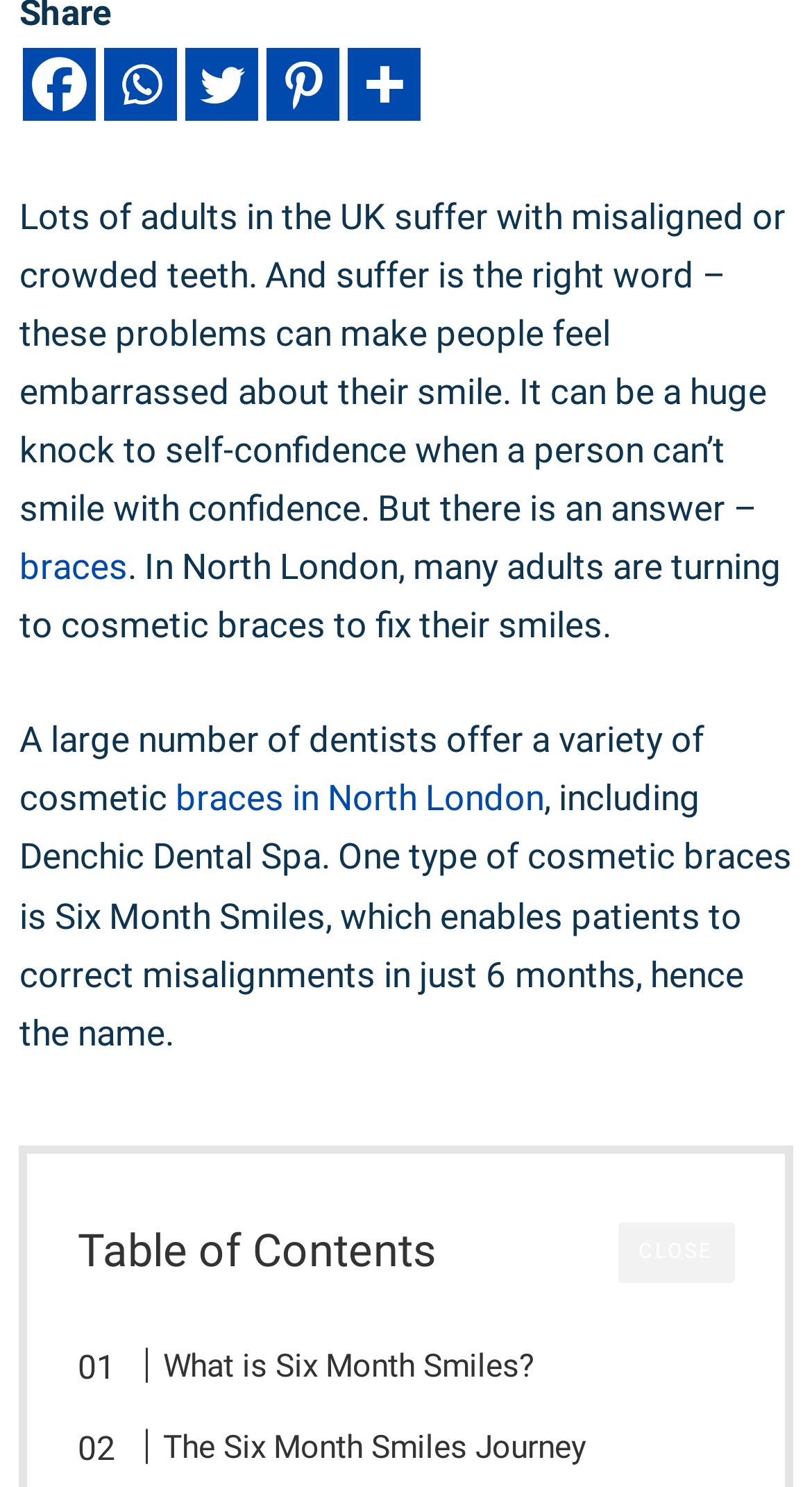Find the bounding box coordinates of the area that needs to be clicked in order to achieve the following instruction: "Close the popup". The coordinates should be specified as four float numbers between 0 and 1, i.e., [left, top, right, bottom].

[0.761, 0.822, 0.905, 0.862]